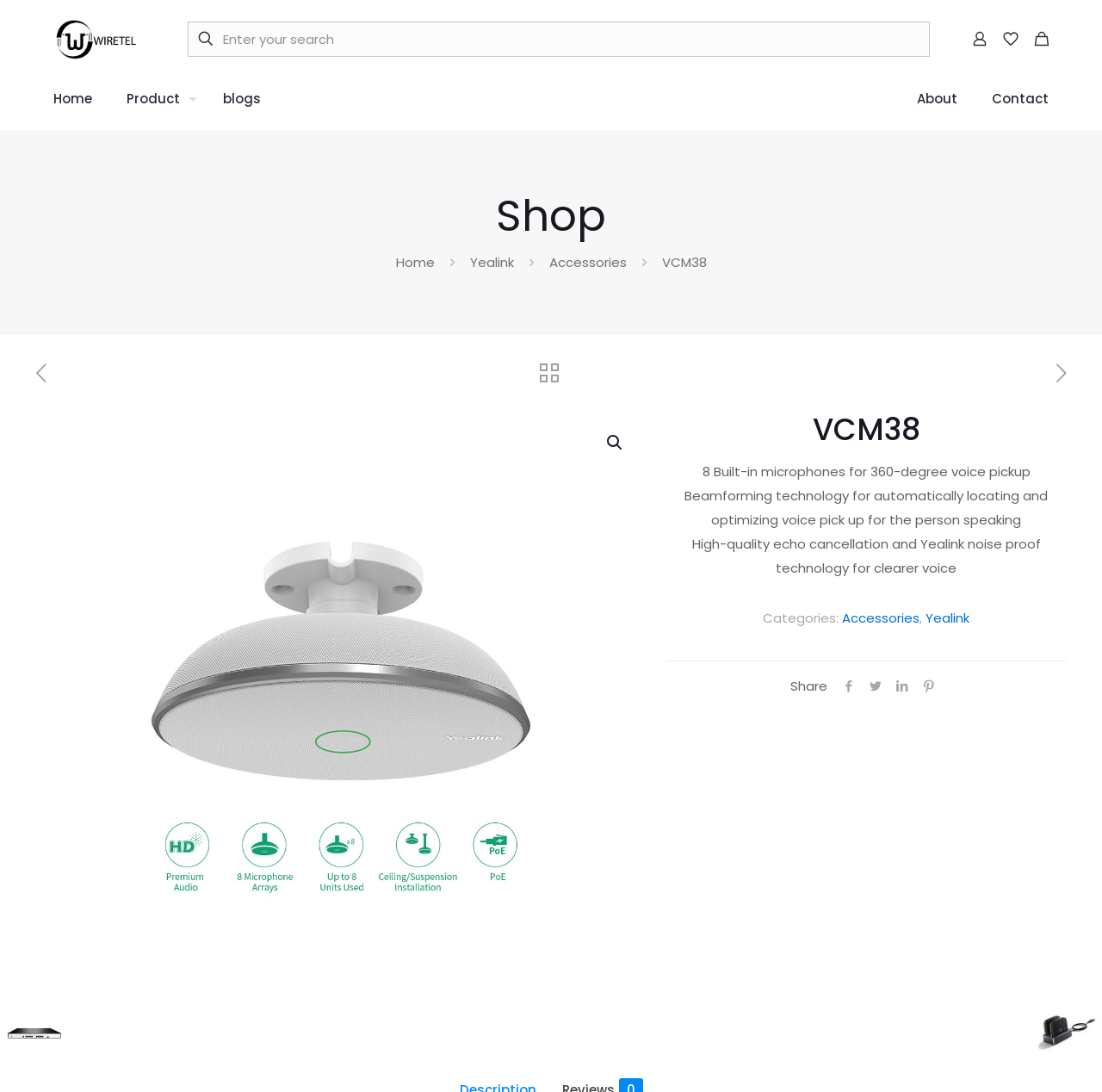What is the function of the 'previous post' link?
Please respond to the question with a detailed and well-explained answer.

I inferred this by looking at the link's text and its position on the page, which suggests that it is used to navigate to the previous post in a series of posts.